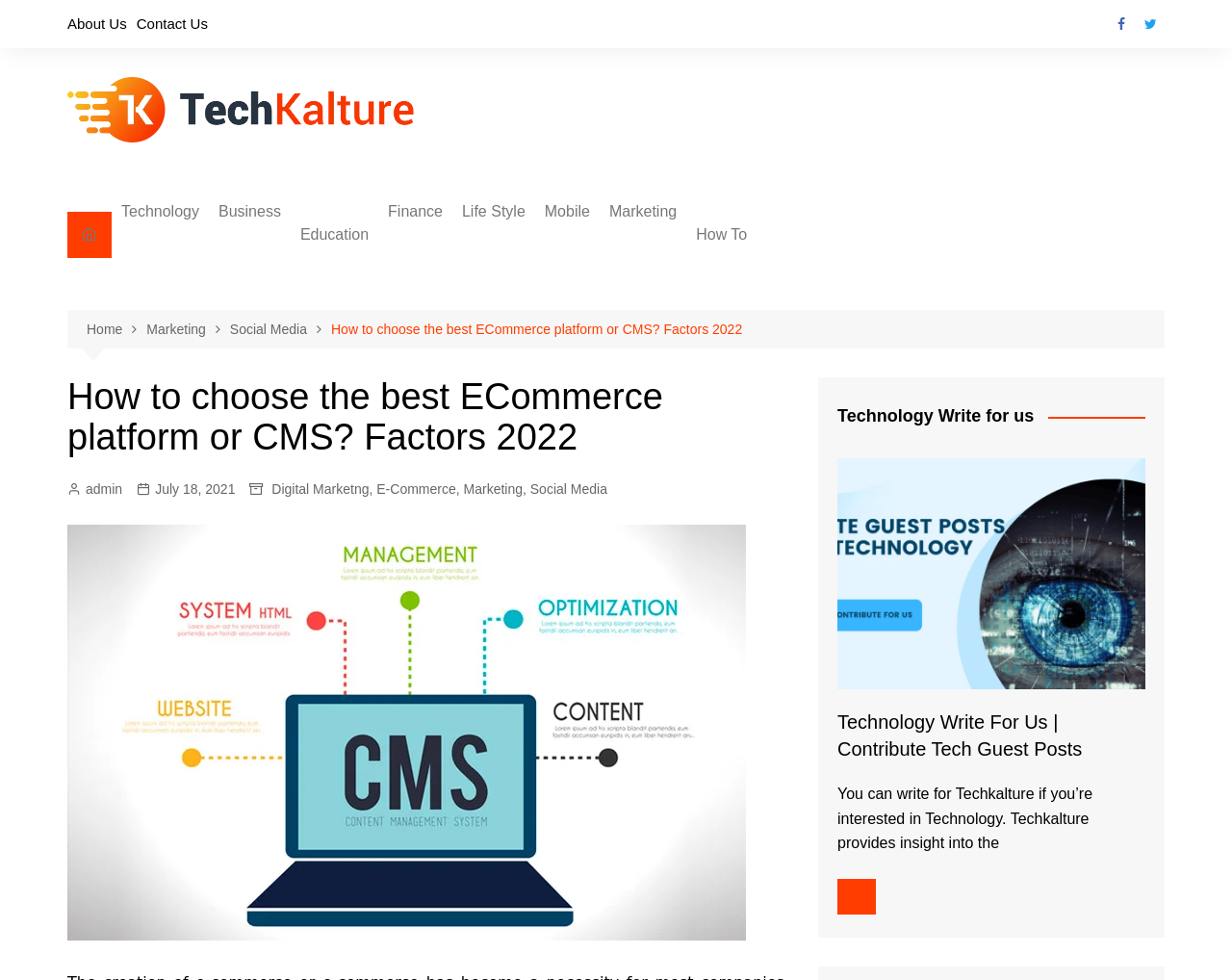Locate the bounding box coordinates of the element that needs to be clicked to carry out the instruction: "Click on E-Commerce". The coordinates should be given as four float numbers ranging from 0 to 1, i.e., [left, top, right, bottom].

[0.169, 0.287, 0.341, 0.319]